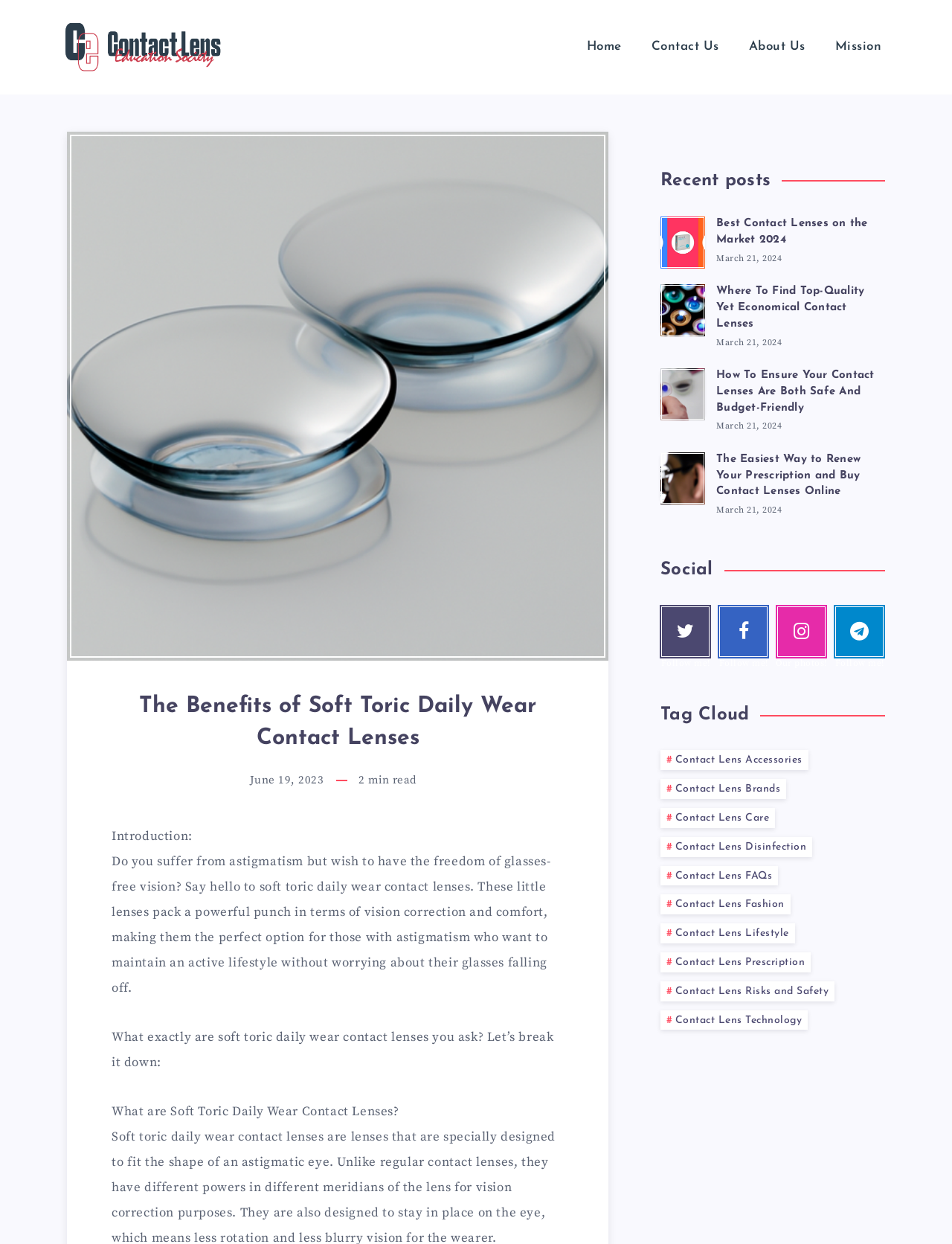Please identify the bounding box coordinates of the area that needs to be clicked to follow this instruction: "Follow on Twitter".

[0.693, 0.486, 0.747, 0.53]